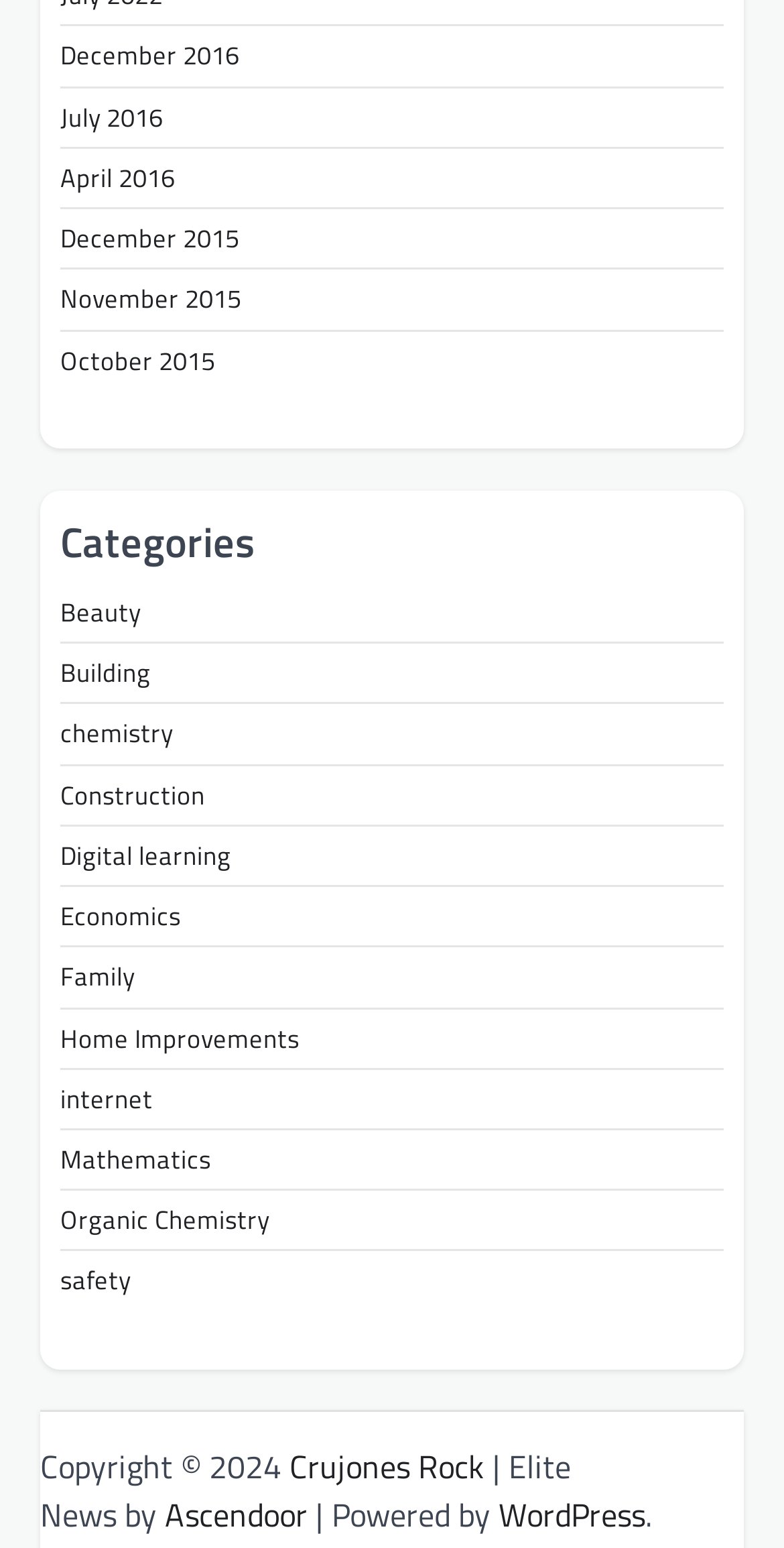Identify the coordinates of the bounding box for the element that must be clicked to accomplish the instruction: "Explore Beauty category".

[0.077, 0.382, 0.179, 0.408]